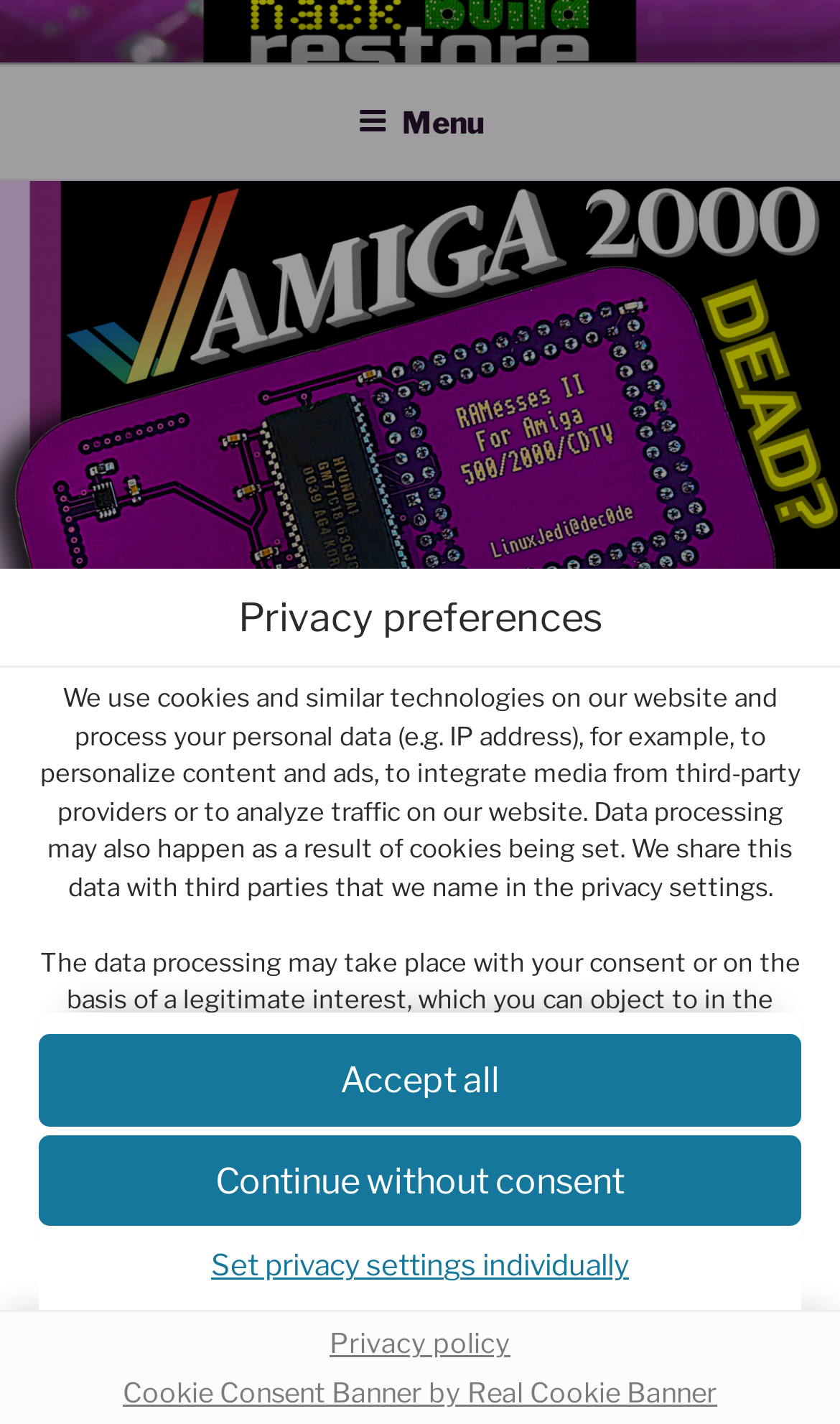Utilize the information from the image to answer the question in detail:
What services are mentioned in the consent section?

The consent section lists specific services, including WordPress Comments, YouTube, and Google Fonts, which implies that these services are integrated into the website and require user consent to function properly.